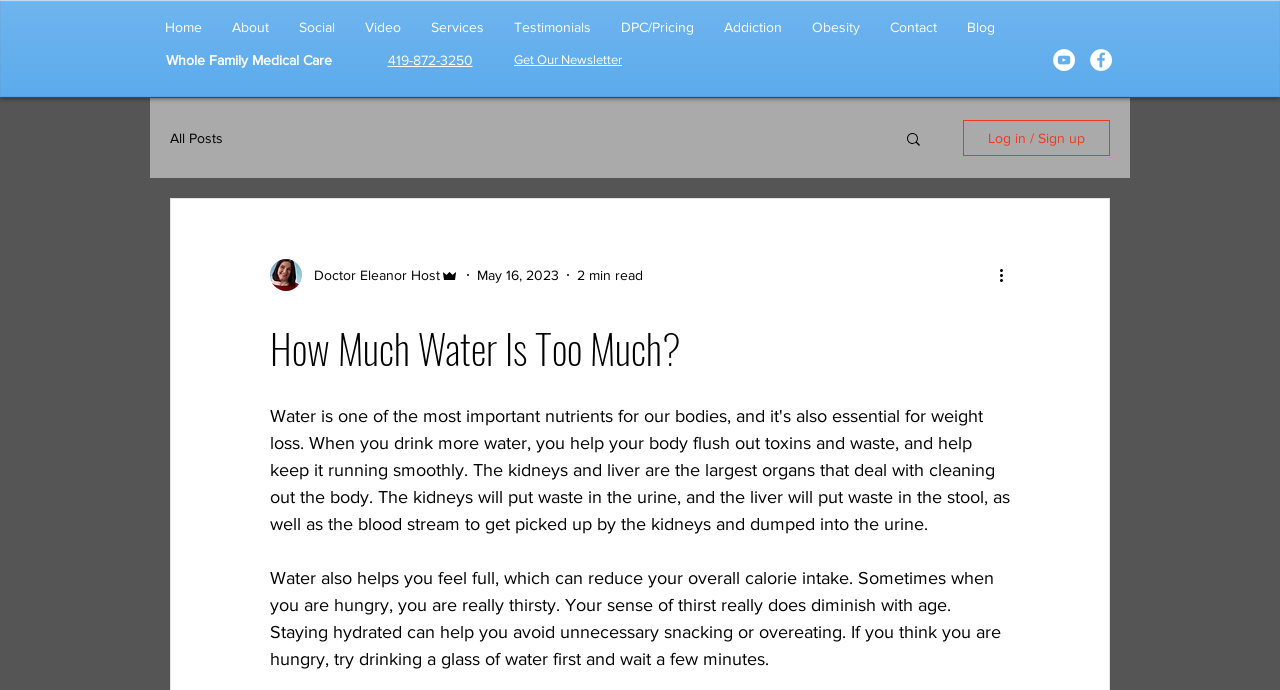What is the name of the medical care provider?
Refer to the image and provide a concise answer in one word or phrase.

Whole Family Medical Care